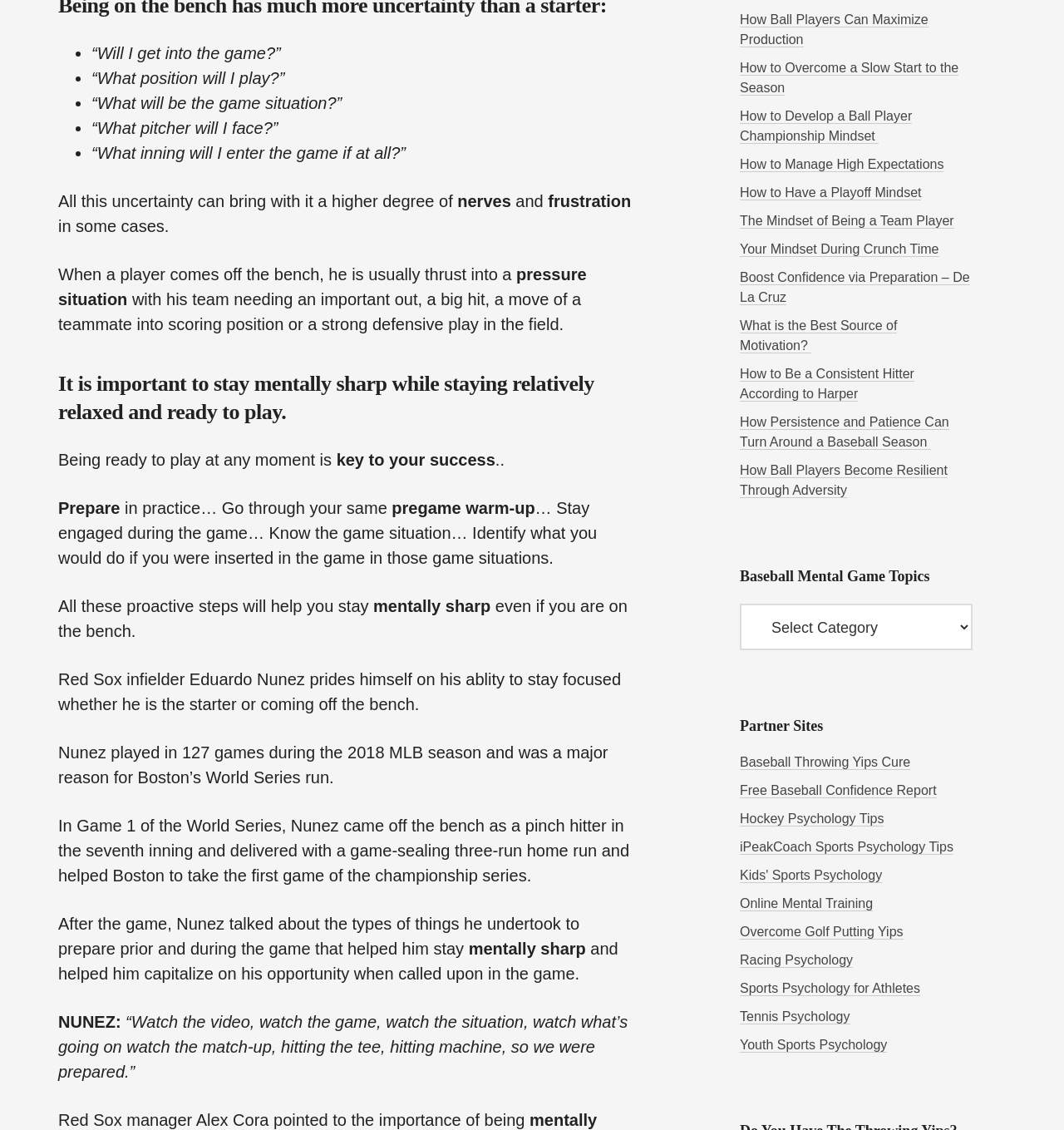How many 'Partner Sites' are listed?
Please answer the question with as much detail as possible using the screenshot.

By counting the number of links in the section with the heading 'Partner Sites', I found that there are 9 links listed, which are likely partner websites or resources related to sports psychology.